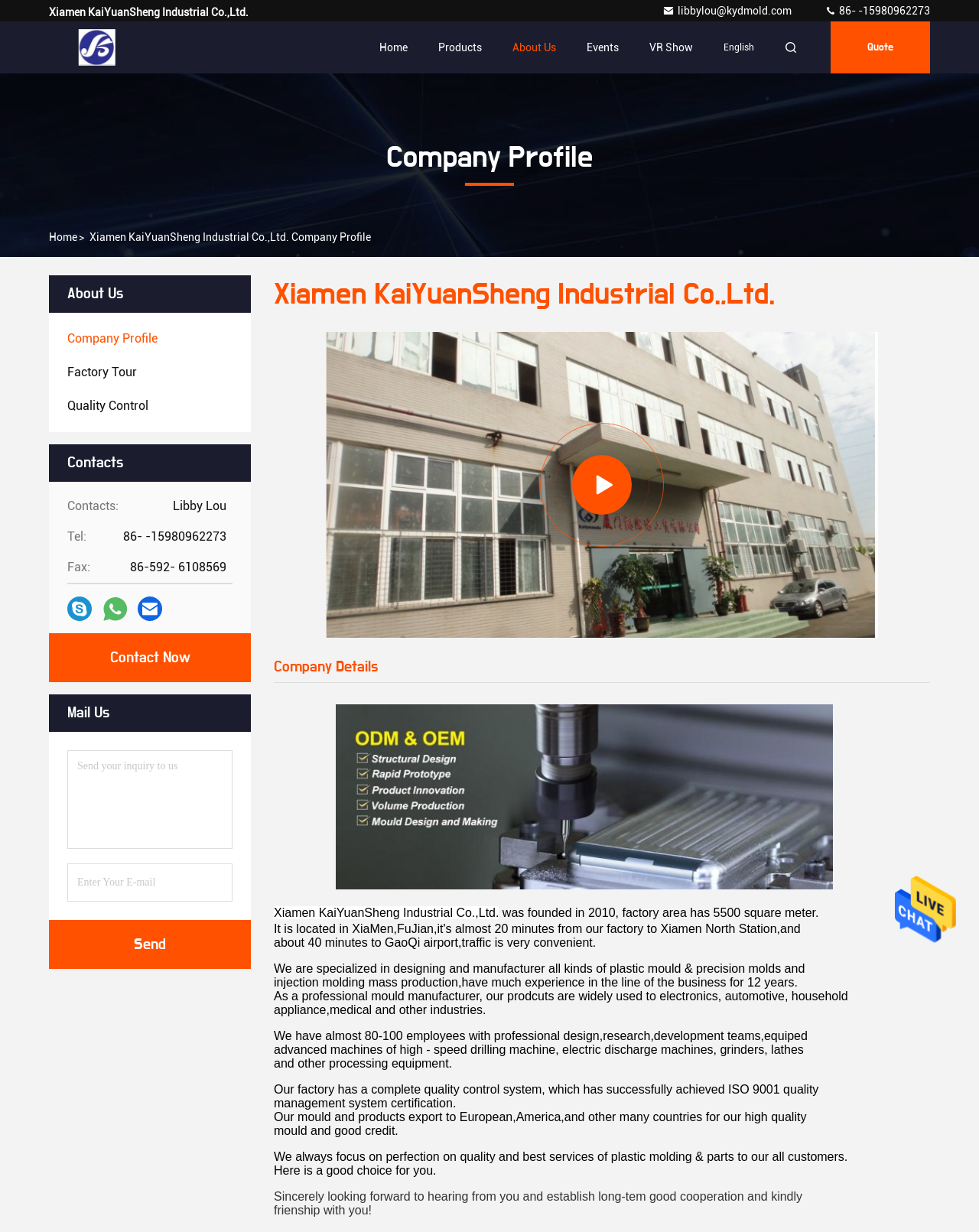Please identify the coordinates of the bounding box for the clickable region that will accomplish this instruction: "Click Company Profile".

[0.069, 0.268, 0.161, 0.282]